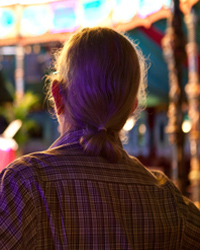Explain what the image portrays in a detailed manner.

The image features a figure viewed from behind, showcasing a casual yet thoughtful demeanor. The individual has long hair tied back in a low bun, and is dressed in a plaid shirt that suggests a laid-back style. Soft, colorful lighting casts a gentle glow, enhancing the atmosphere. The background hints at a lively setting, contributing to a sense of anticipation or reflection, possibly in a creative or artistic environment. The image evokes a feeling of curiosity about what the person might be observing or contemplating in this vibrant setting. This character could be linked to creative pursuits, such as writing or performing, aligning with the context provided by the surrounding content that includes mentions of various writers and creators.